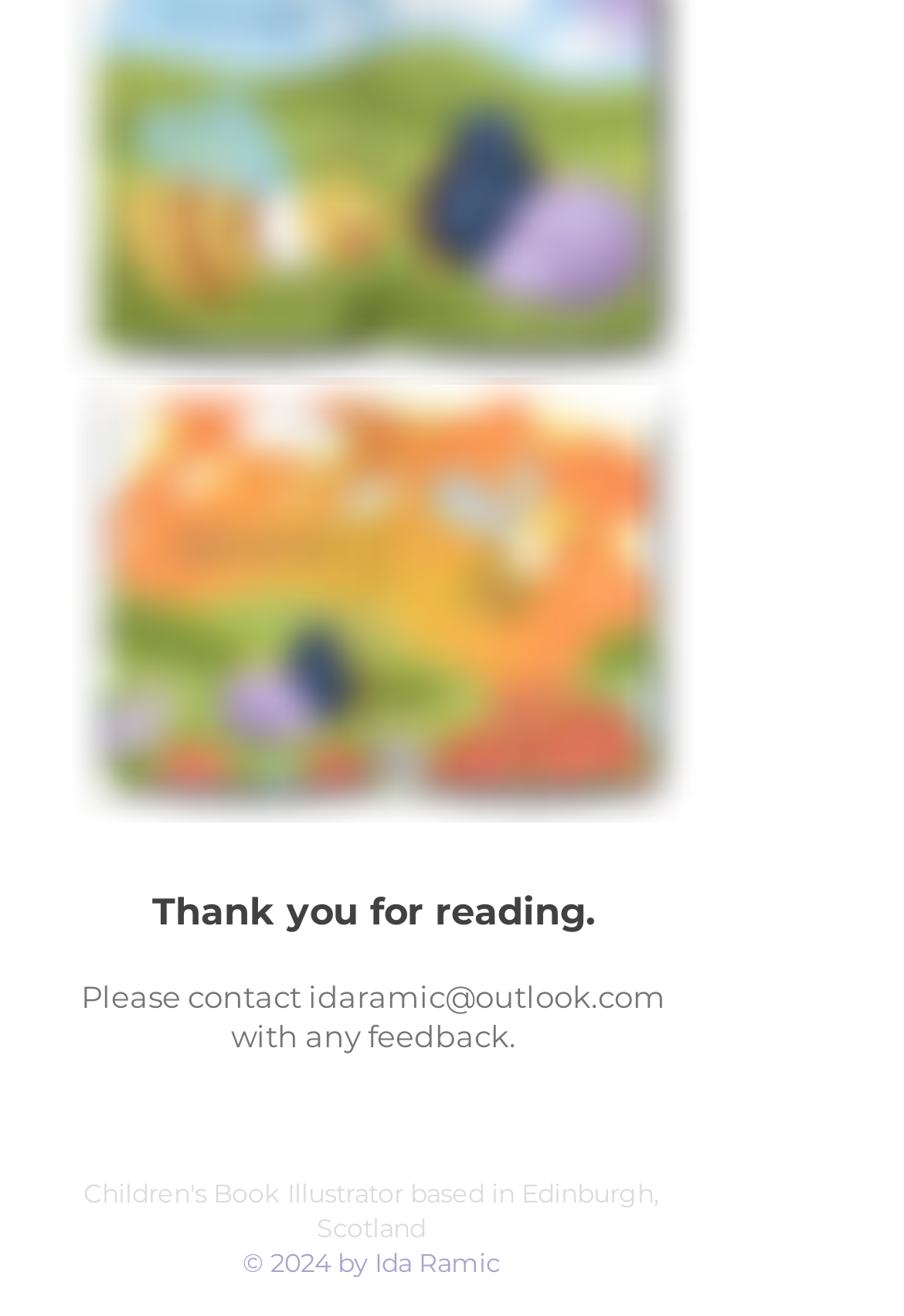Please give a succinct answer to the question in one word or phrase:
What is the purpose of the contact information?

To provide feedback